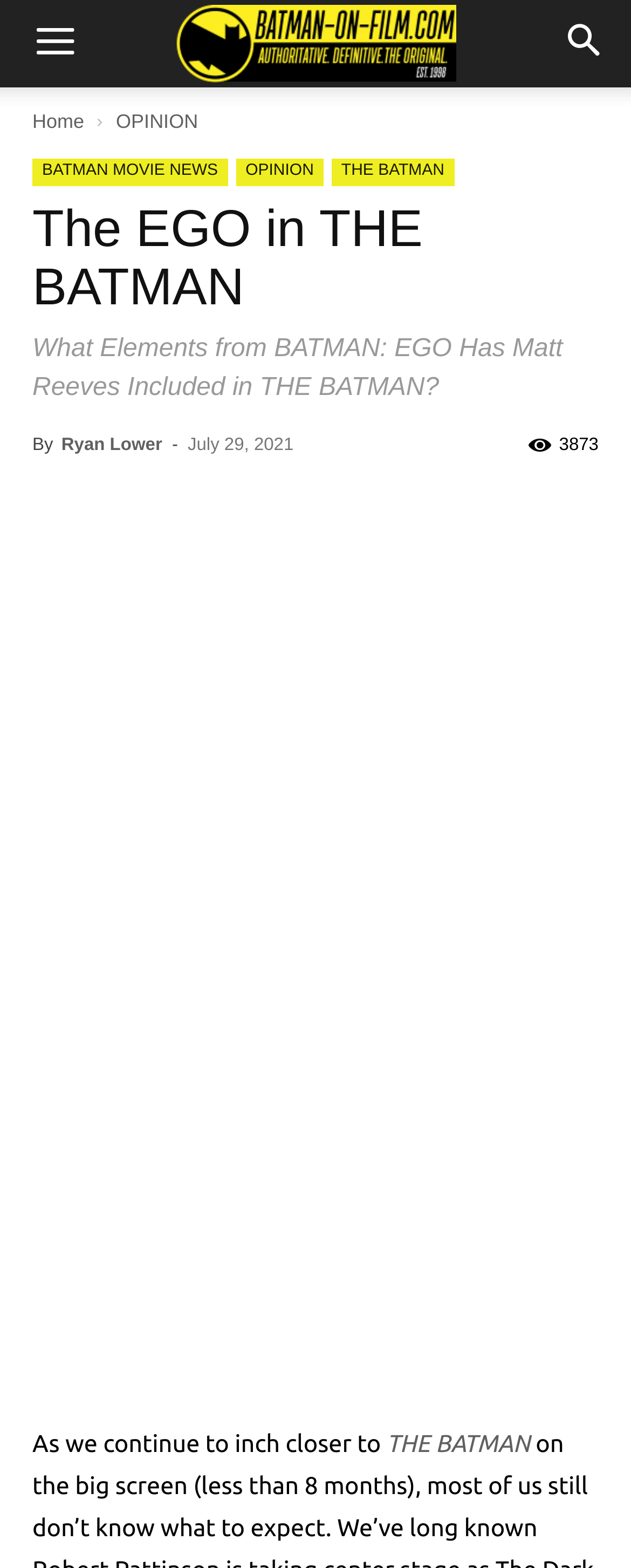Create an elaborate caption that covers all aspects of the webpage.

The webpage appears to be an article from a website called "BATMAN-ON-FILM.COM". At the top left corner, there is a button labeled "Menu" and an image of the website's logo. On the top right corner, there is a button labeled "Search". 

Below the top navigation bar, there are several links, including "Home" and "OPINION", which has sub-links such as "BATMAN MOVIE NEWS", "OPINION", and "THE BATMAN". 

The main content of the webpage is an article titled "The EGO in THE BATMAN". The article's title is followed by a question "What Elements from BATMAN: EGO Has Matt Reeves Included in THE BATMAN?". The author of the article is Ryan Lower, and it was published on July 29, 2021. 

There are several social media links below the author's name, including Facebook, Twitter, and Instagram. The article's content starts below these links, with the first sentence "As we continue to inch closer to THE BATMAN on the big screen (less than 8 months), most of us still don’t know what to expect."